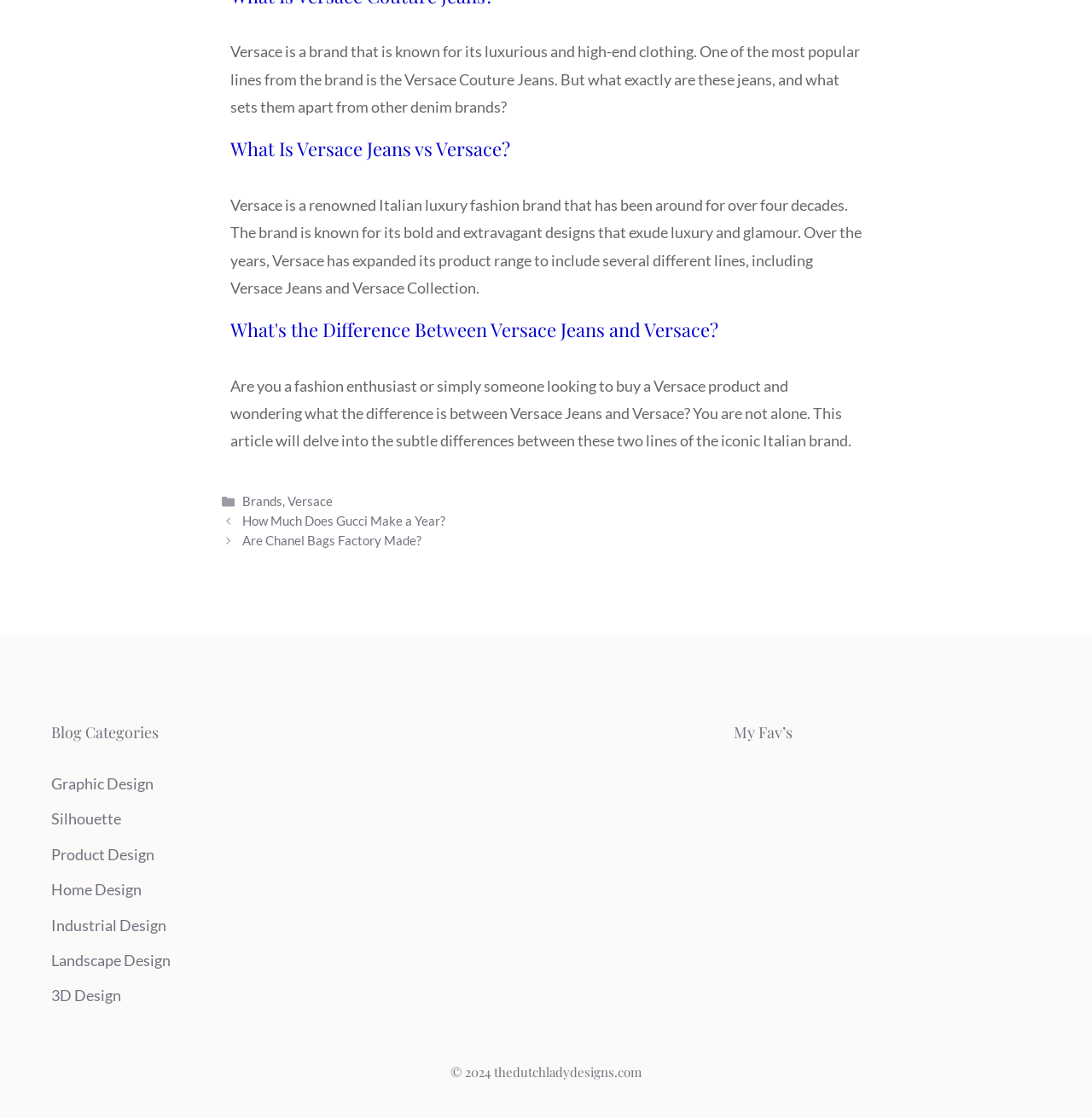What is the name of the website?
Answer the question in as much detail as possible.

The webpage has a footer section that displays the copyright information '© 2024 thedutchladydesigns.com', which suggests that thedutchladydesigns.com is the name of the website.